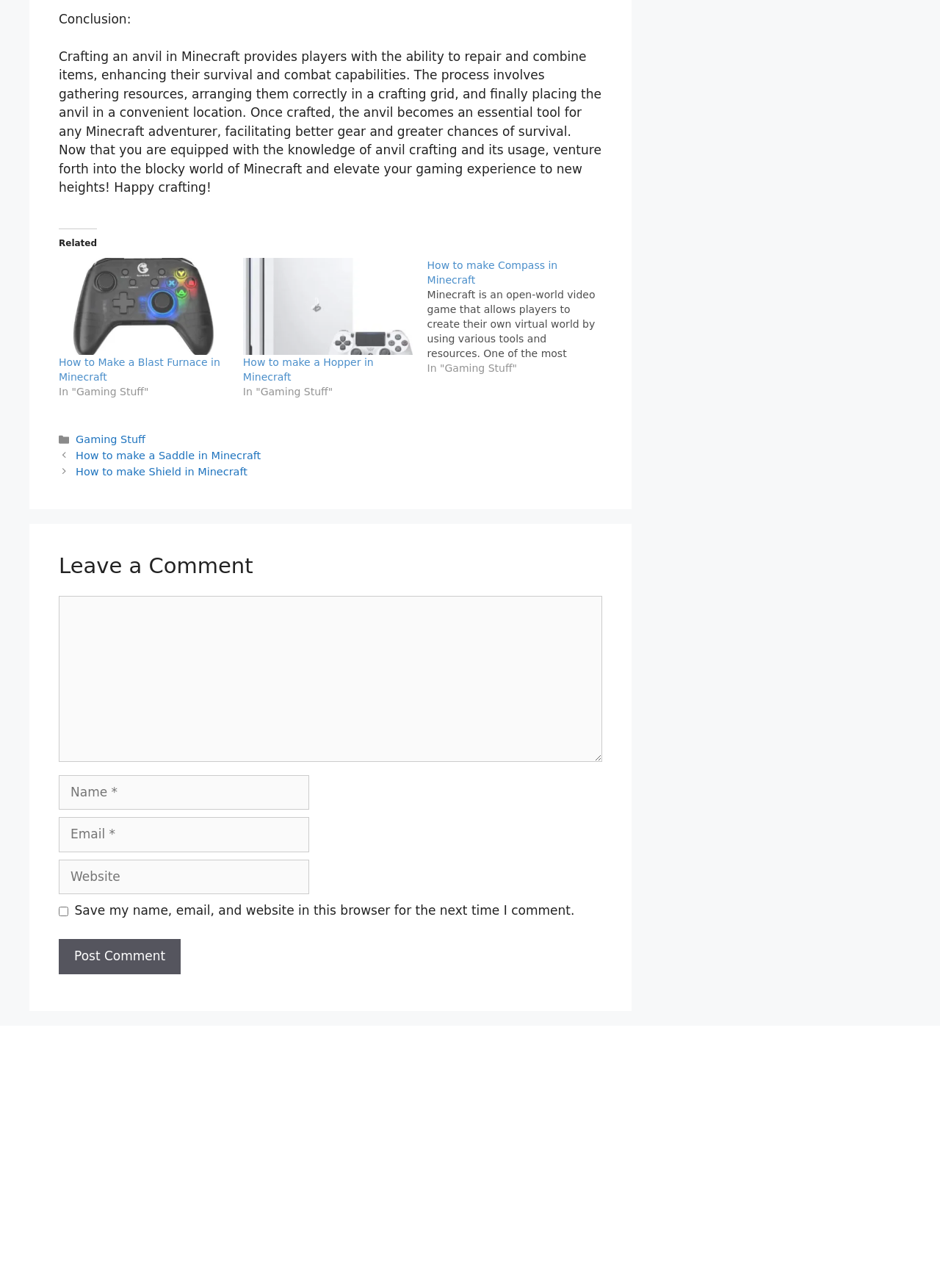Analyze the image and provide a detailed answer to the question: What is the function of a compass in Minecraft?

According to the webpage, a compass is a vital tool in Minecraft that helps players navigate and find their way in the game.